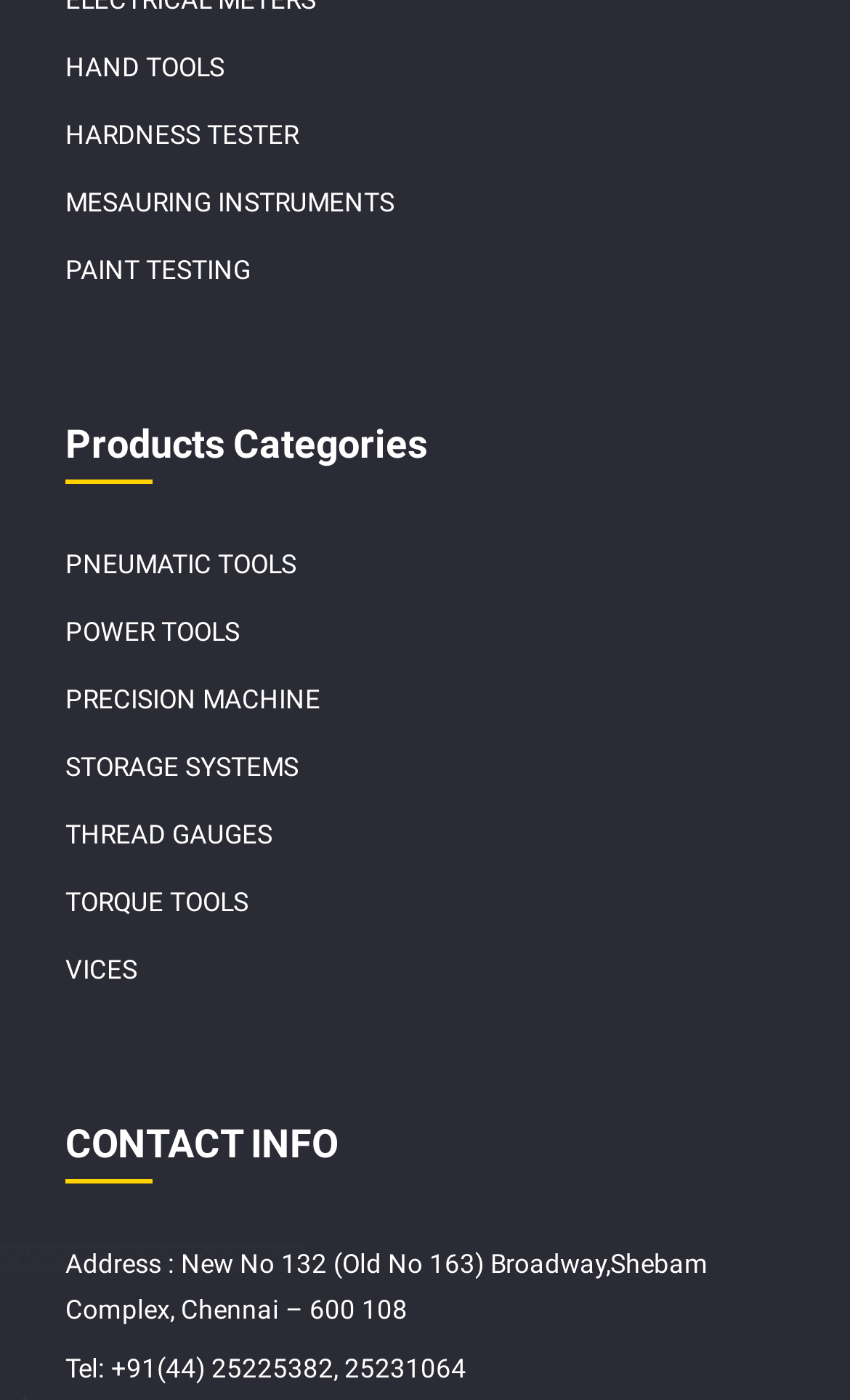Is there a section for contact information?
Provide an in-depth answer to the question, covering all aspects.

I found a heading 'CONTACT INFO' on the webpage, which suggests that there is a section for contact information.